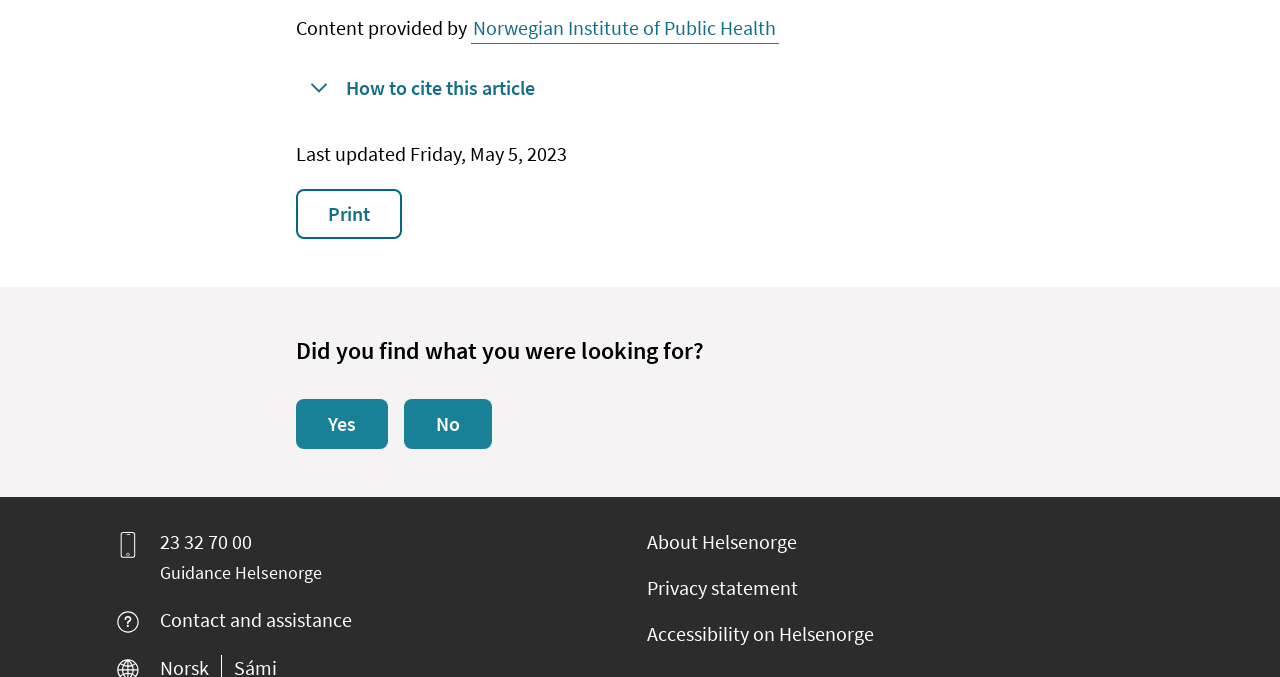Return the bounding box coordinates of the UI element that corresponds to this description: "Accessibility on Helsenorge". The coordinates must be given as four float numbers in the range of 0 and 1, [left, top, right, bottom].

[0.505, 0.918, 0.682, 0.962]